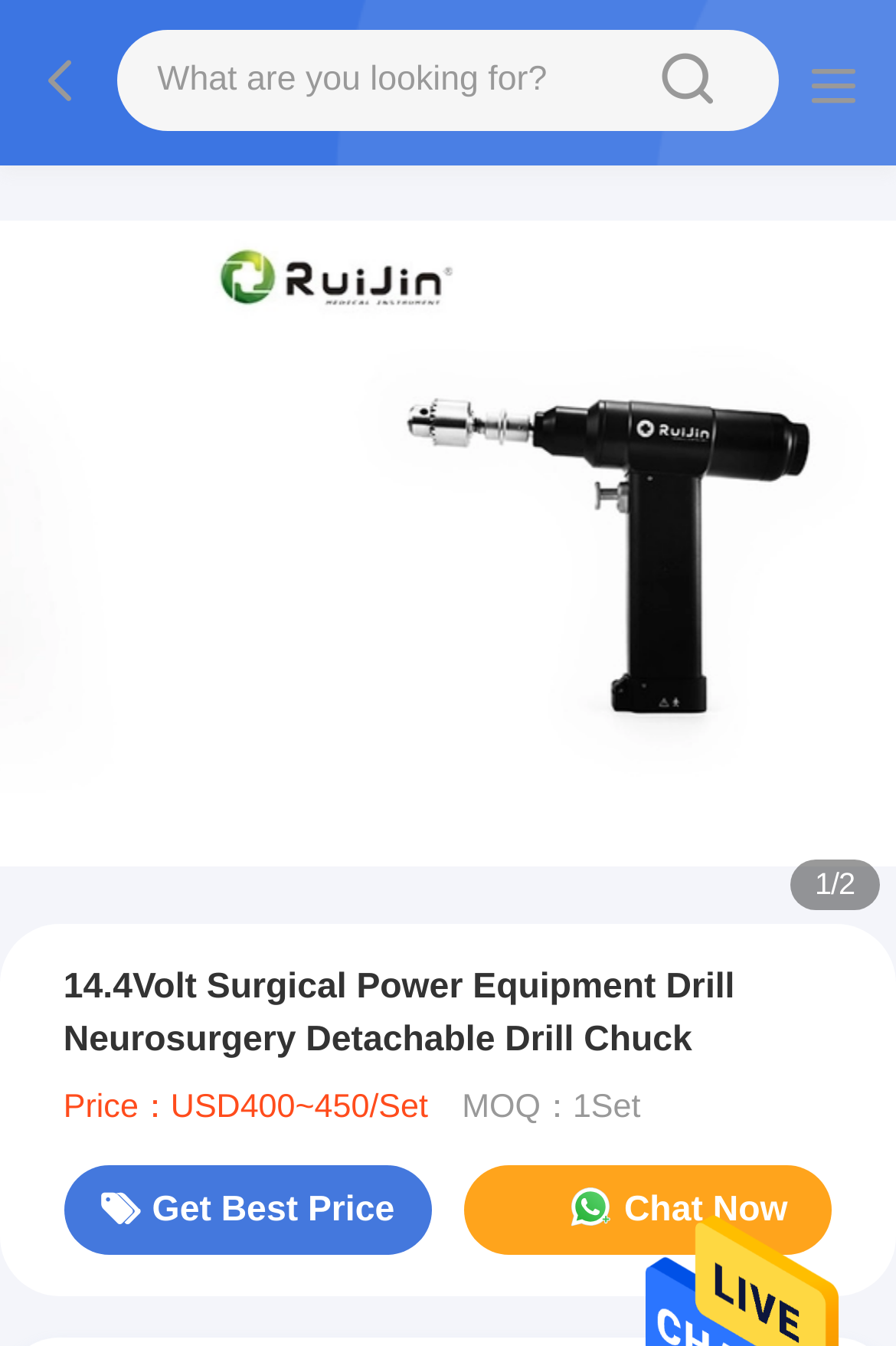Answer the question below using just one word or a short phrase: 
What is the purpose of the search bar?

Search for products